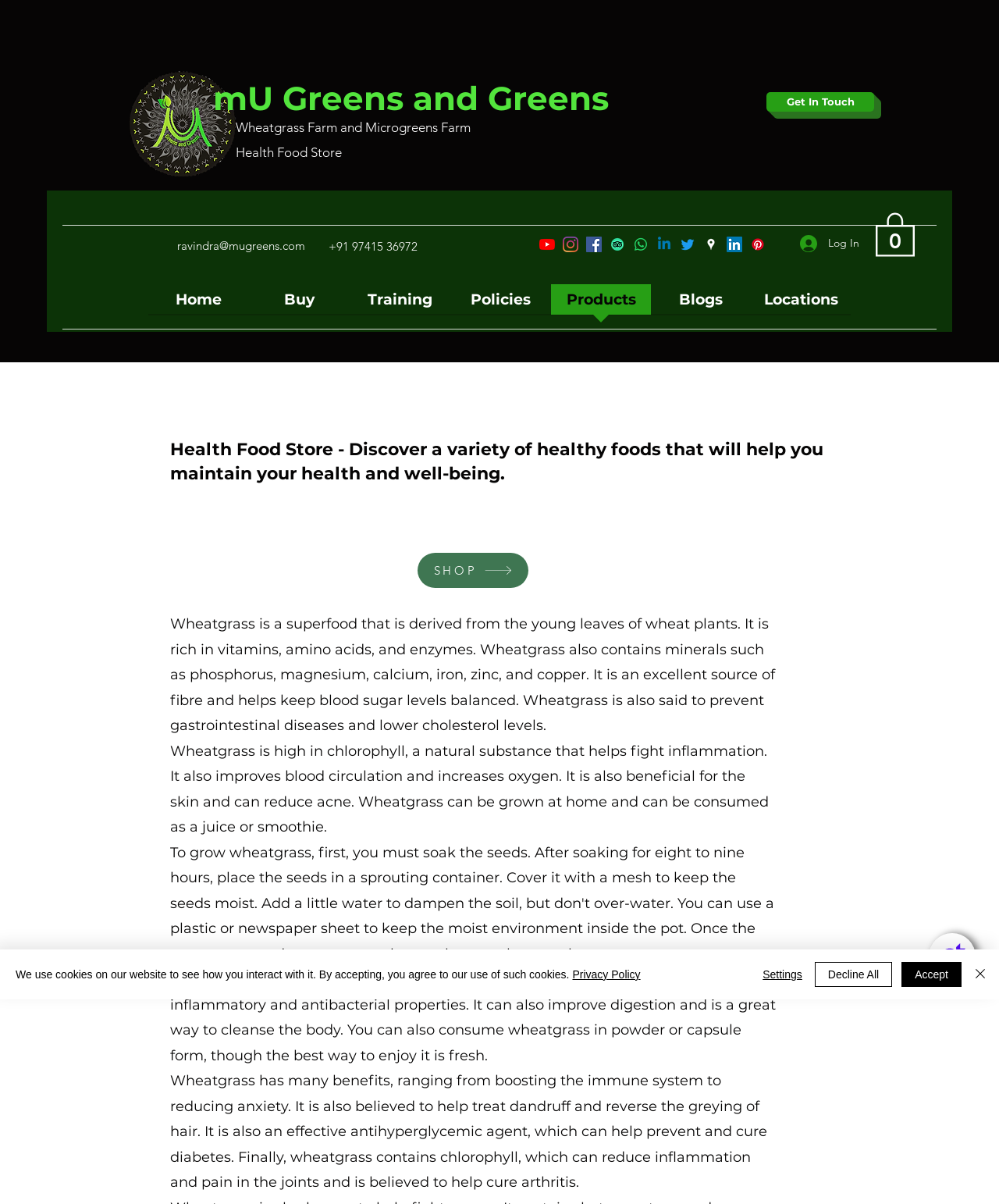Please find and generate the text of the main header of the webpage.

Health Food Store - Discover a variety of healthy foods that will help you maintain your health and well-being. 